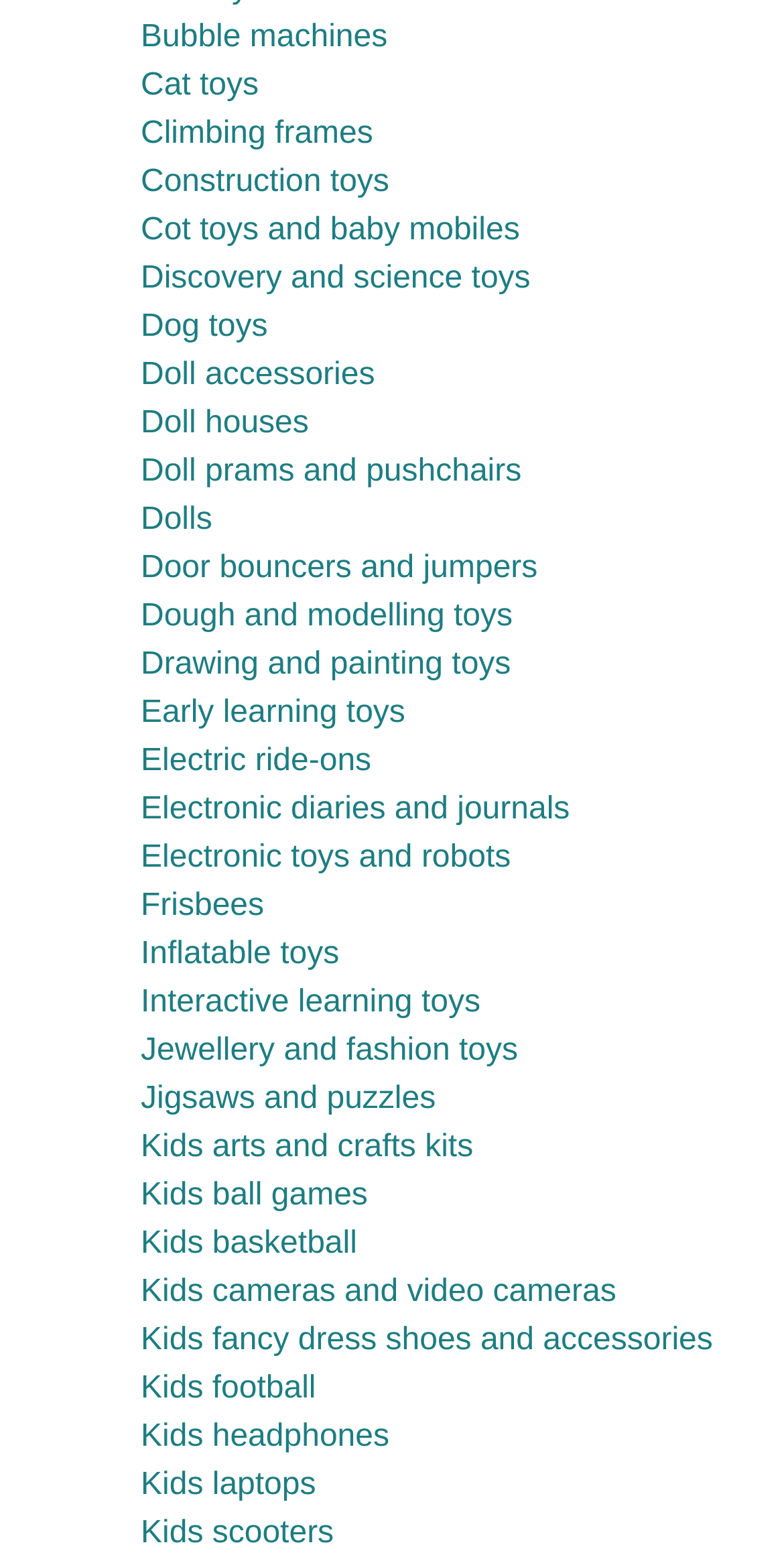Are there any outdoor toy categories listed?
Answer the question with a single word or phrase by looking at the picture.

Yes